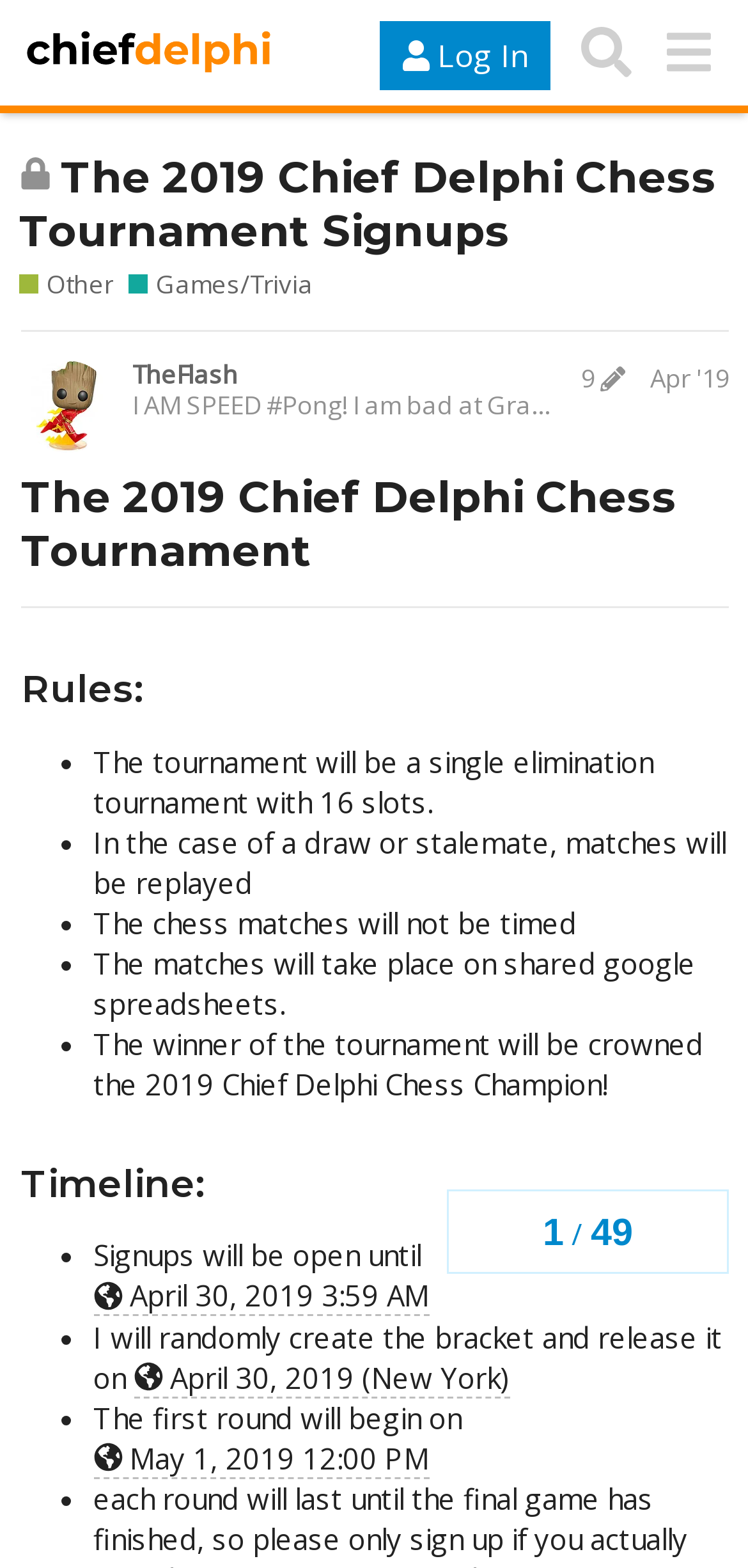Please give the bounding box coordinates of the area that should be clicked to fulfill the following instruction: "Search for something". The coordinates should be in the format of four float numbers from 0 to 1, i.e., [left, top, right, bottom].

[0.755, 0.007, 0.865, 0.06]